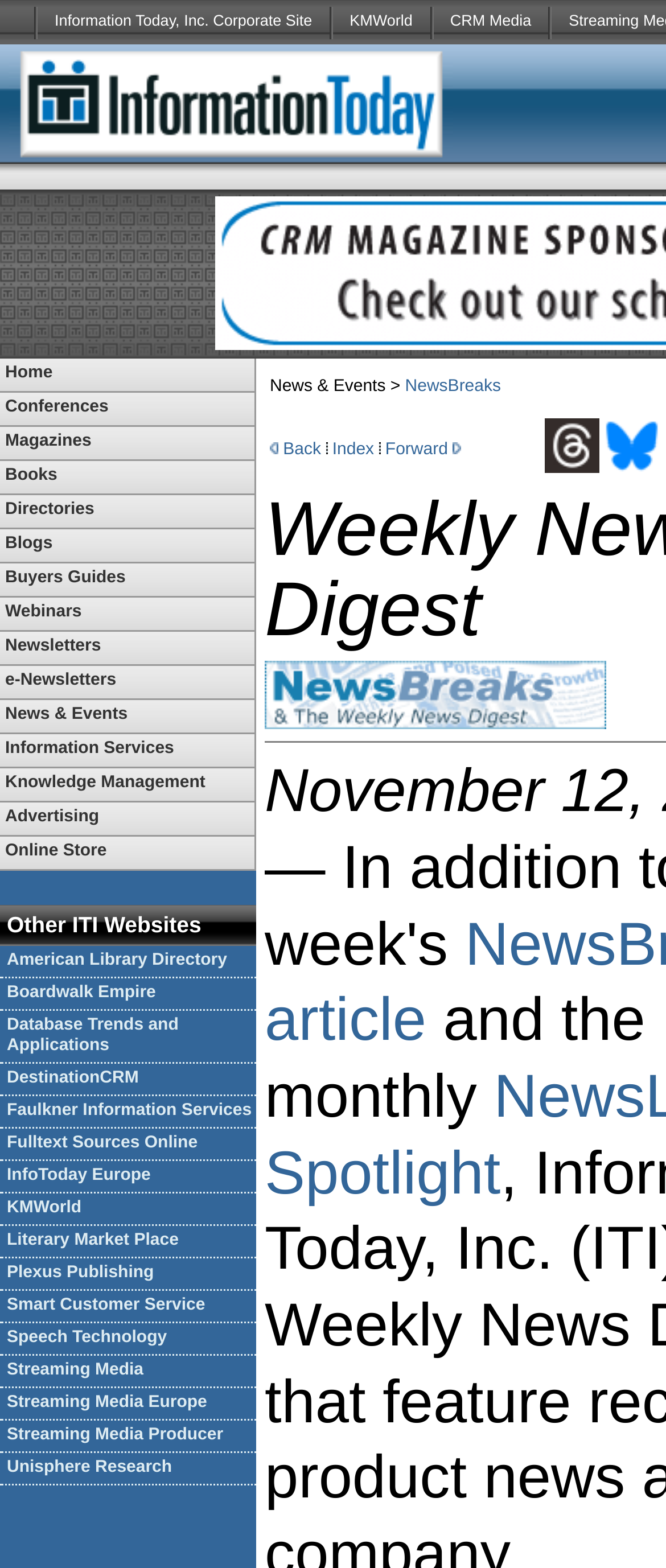What is the last link in the list of other ITI websites?
Based on the image content, provide your answer in one word or a short phrase.

Unisphere Research